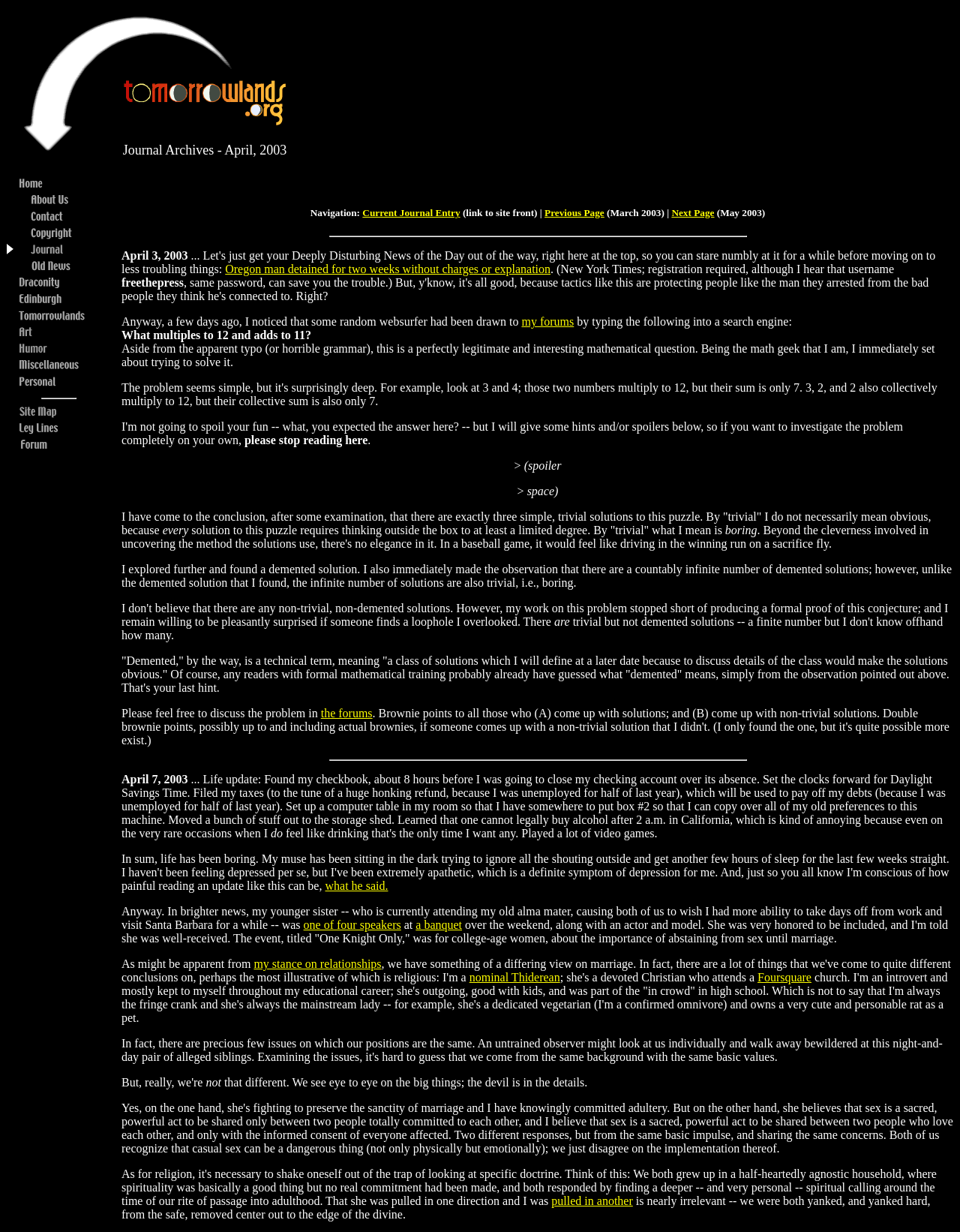Determine the bounding box coordinates (top-left x, top-left y, bottom-right x, bottom-right y) of the UI element described in the following text: alt="Draconity"

[0.018, 0.227, 0.09, 0.237]